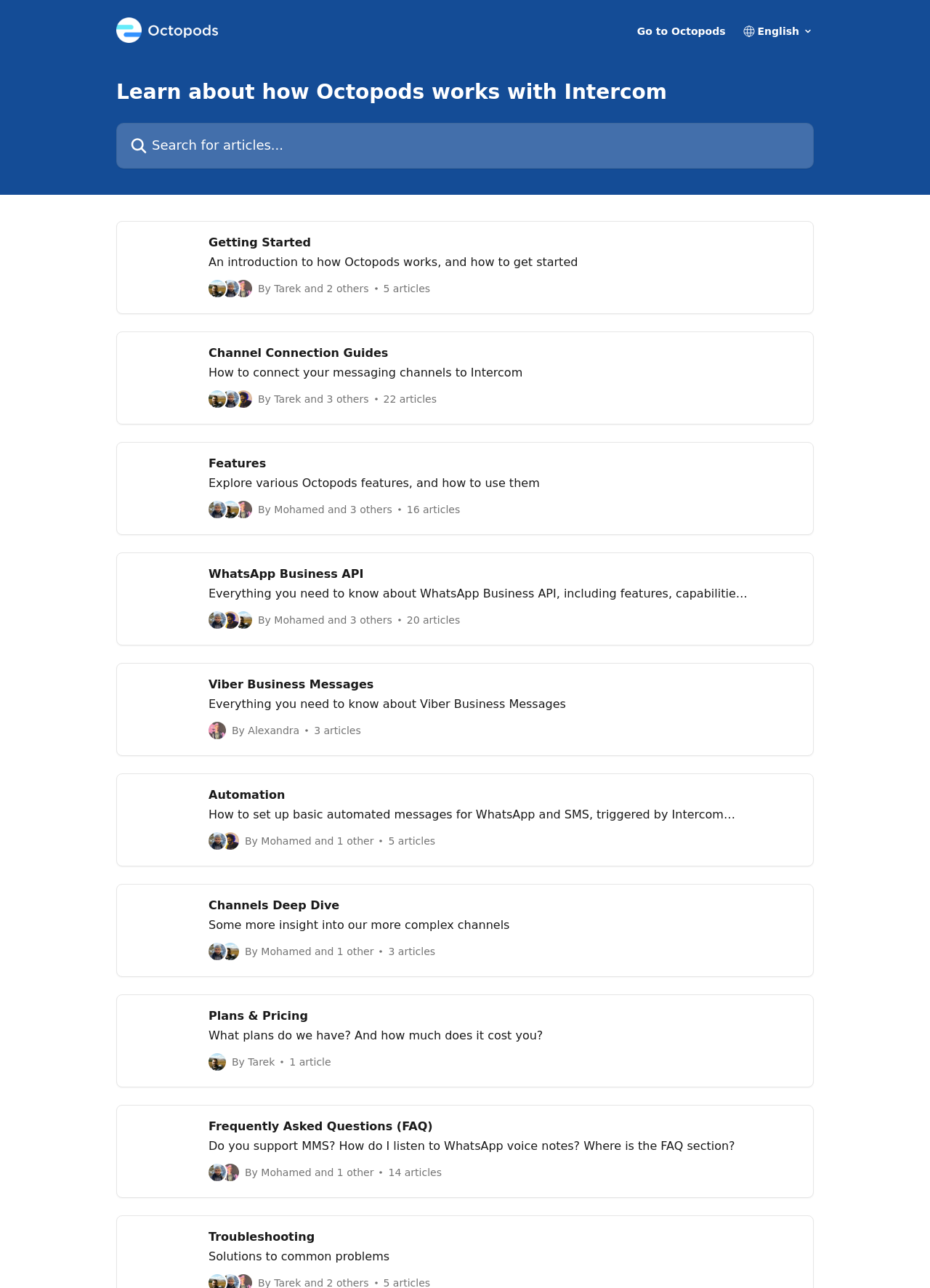Analyze the image and deliver a detailed answer to the question: How many plans and pricing articles are there?

There is only 1 article about plans and pricing, as indicated by the text '1 article' below the 'Plans & Pricing' section heading.